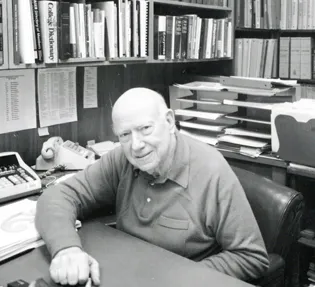Using the information from the screenshot, answer the following question thoroughly:
Who took the photograph of Earl Stadtman?

The caption states that the photograph, which serves as a tribute to Earl Stadtman's legacy, was taken by Bill Branson.